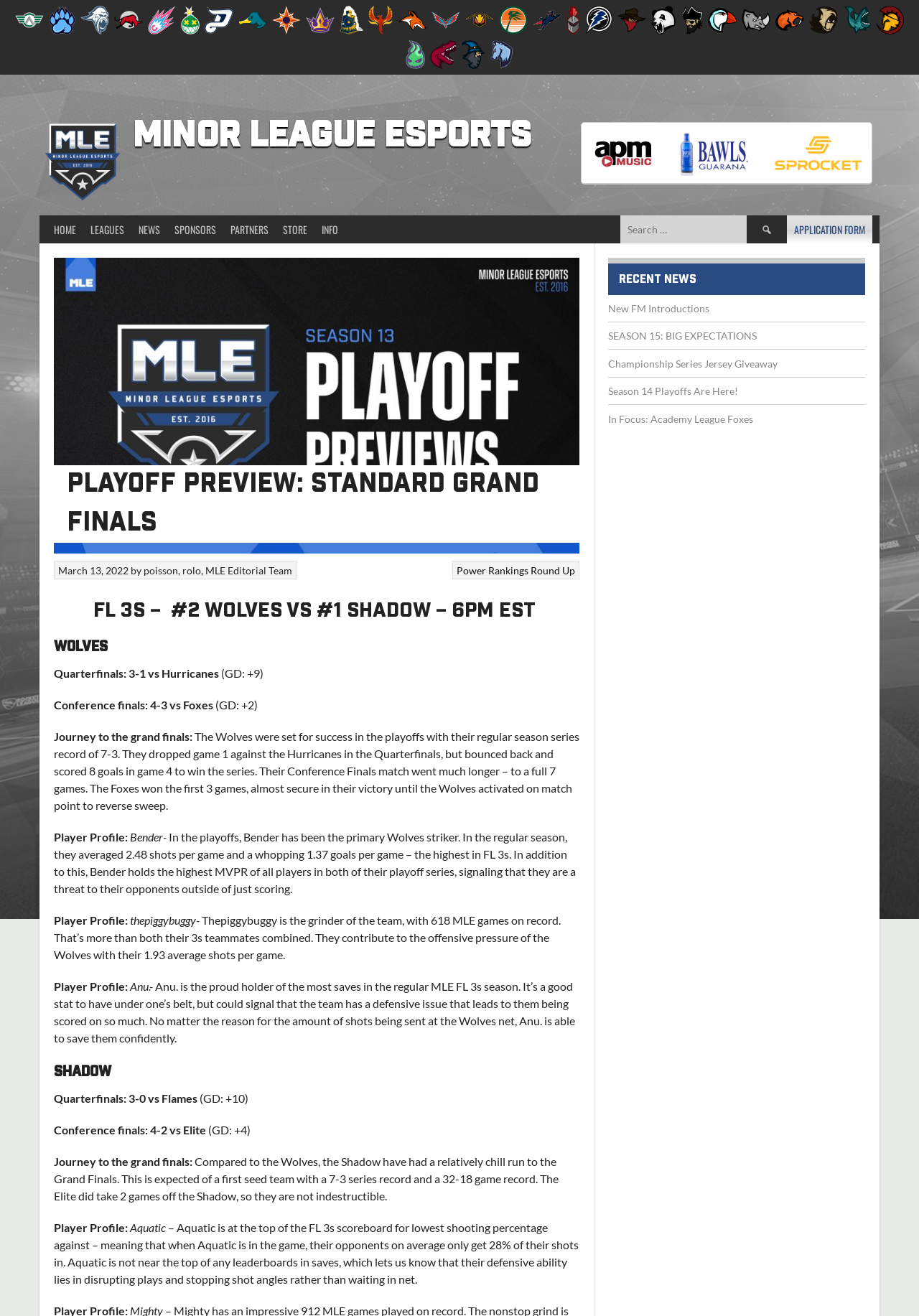Describe all the visual and textual components of the webpage comprehensively.

The webpage is a preview of the Minor League Esports Standard Grand Finals, which is set to take place on March 13. The page is dominated by a series of links and images, arranged in a grid-like pattern, showcasing the teams participating in the grand finals. Each team is represented by a link and an accompanying image, with the team name written in text. There are 54 teams in total, with their logos and names displayed in a horizontal sequence, taking up most of the page's real estate.

At the top of the page, there is a heading that reads "MINOR LEAGUE ESPORTS" in bold font. Below this heading, there are three links: "HOME", "LEAGUES", and "NEWS", which are likely navigation links to other sections of the website.

On the right-hand side of the page, there is a group of links and images, including the "APM Logo - black on white" and two other logos, which appear to be sponsors or partners of the Minor League Esports.

The overall layout of the page is clean and easy to navigate, with a clear focus on showcasing the teams participating in the grand finals.